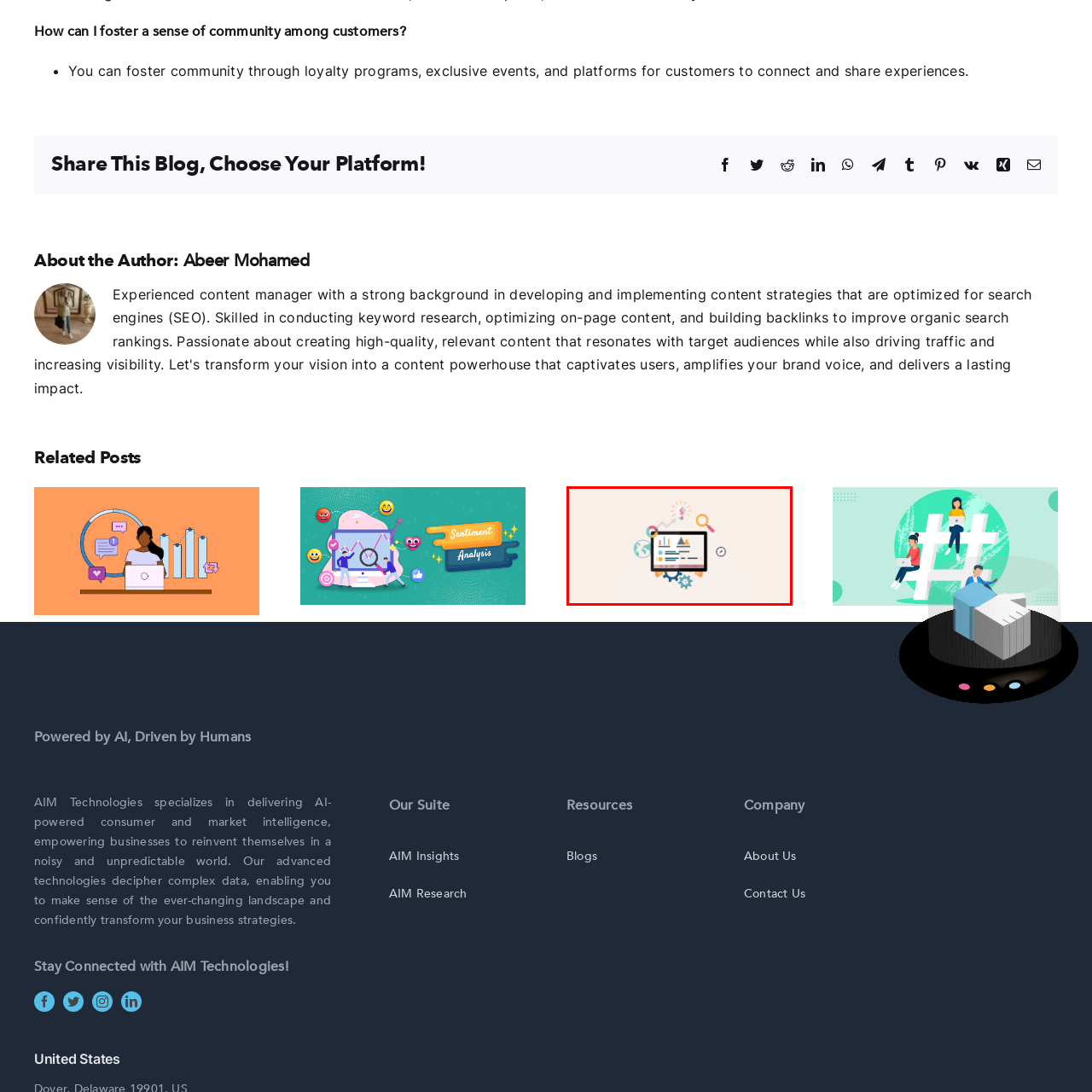Analyze the picture within the red frame, What is the purpose of using robust analytics tools? 
Provide a one-word or one-phrase response.

derive meaningful insights